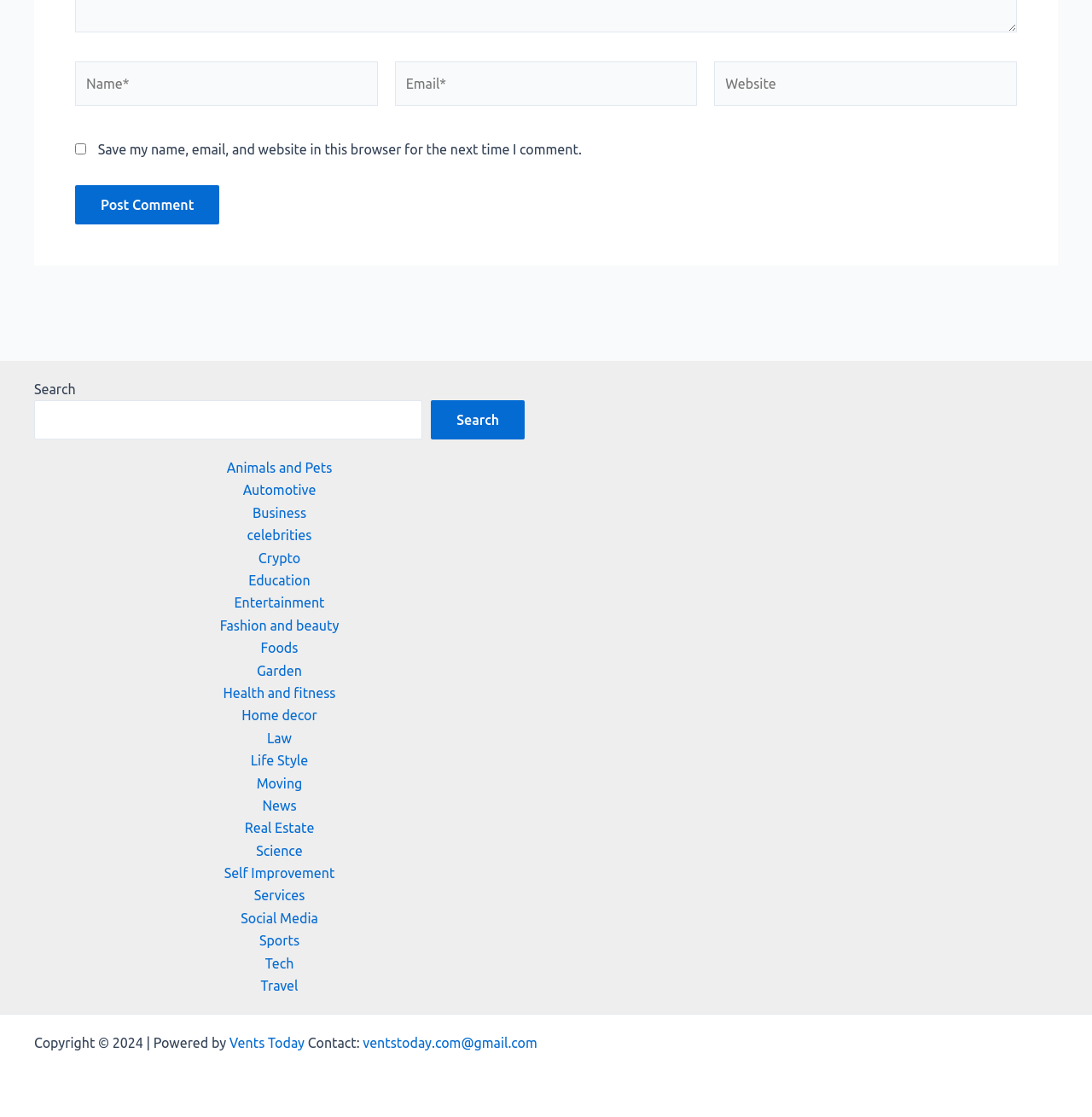Respond to the question below with a single word or phrase:
What is the copyright year mentioned in the footer?

2024